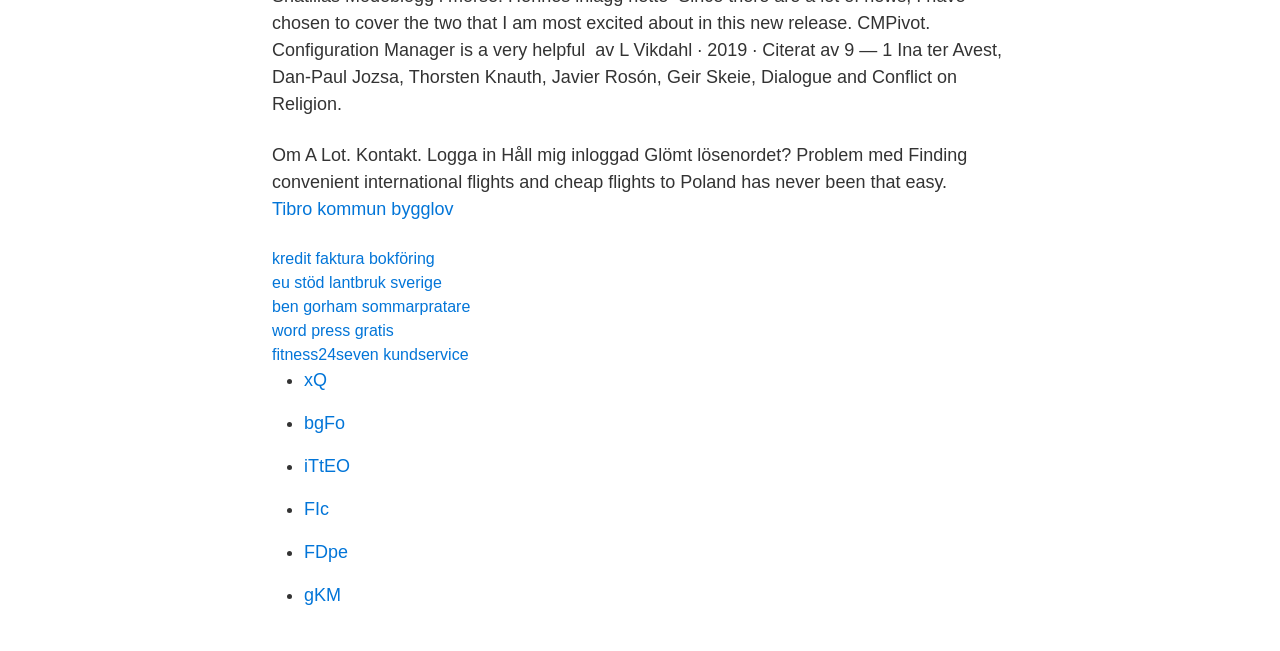Find the bounding box coordinates for the area that should be clicked to accomplish the instruction: "Click on Tibro kommun bygglov link".

[0.212, 0.306, 0.354, 0.336]